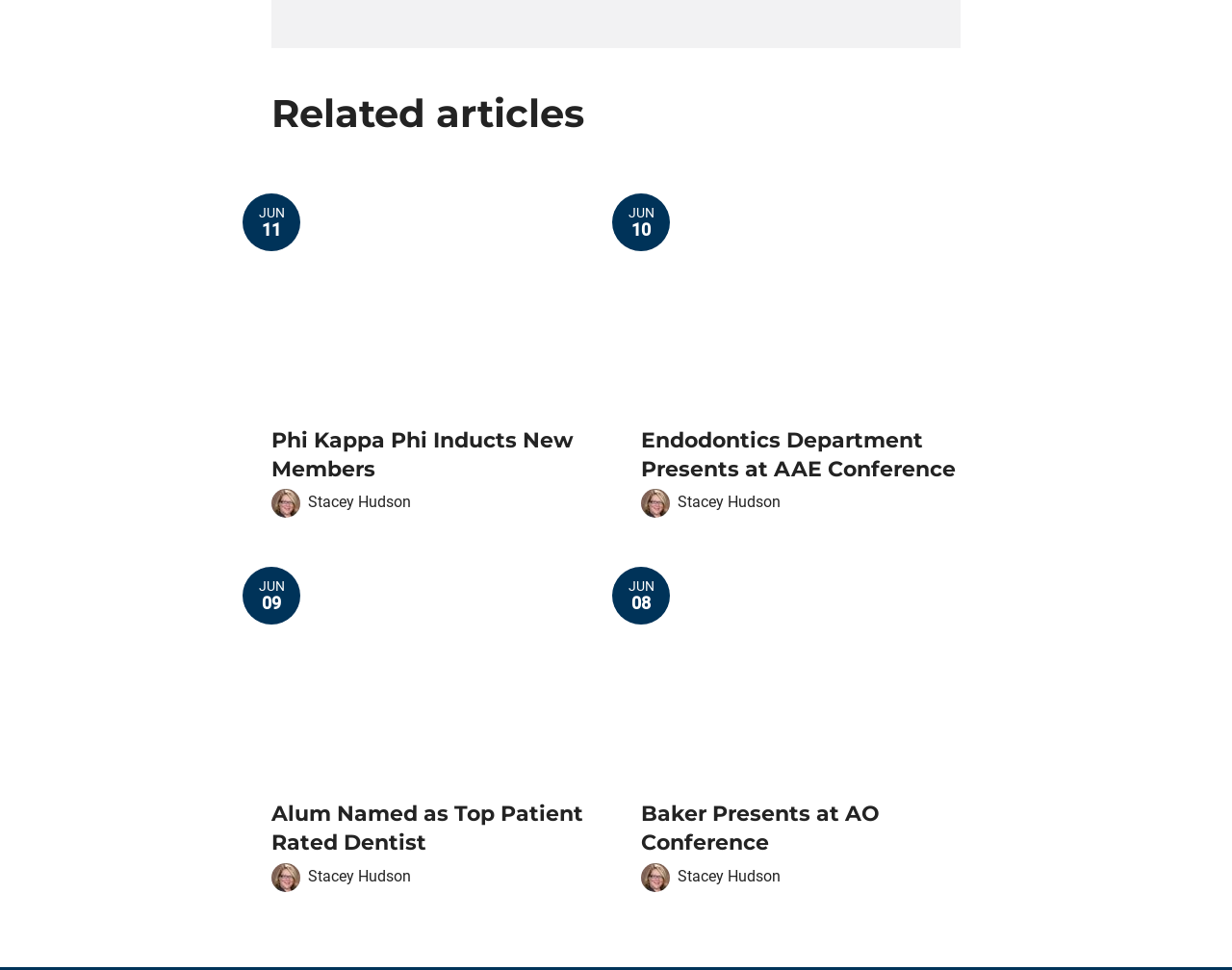What is the date of the second article?
Refer to the screenshot and respond with a concise word or phrase.

JUN 10